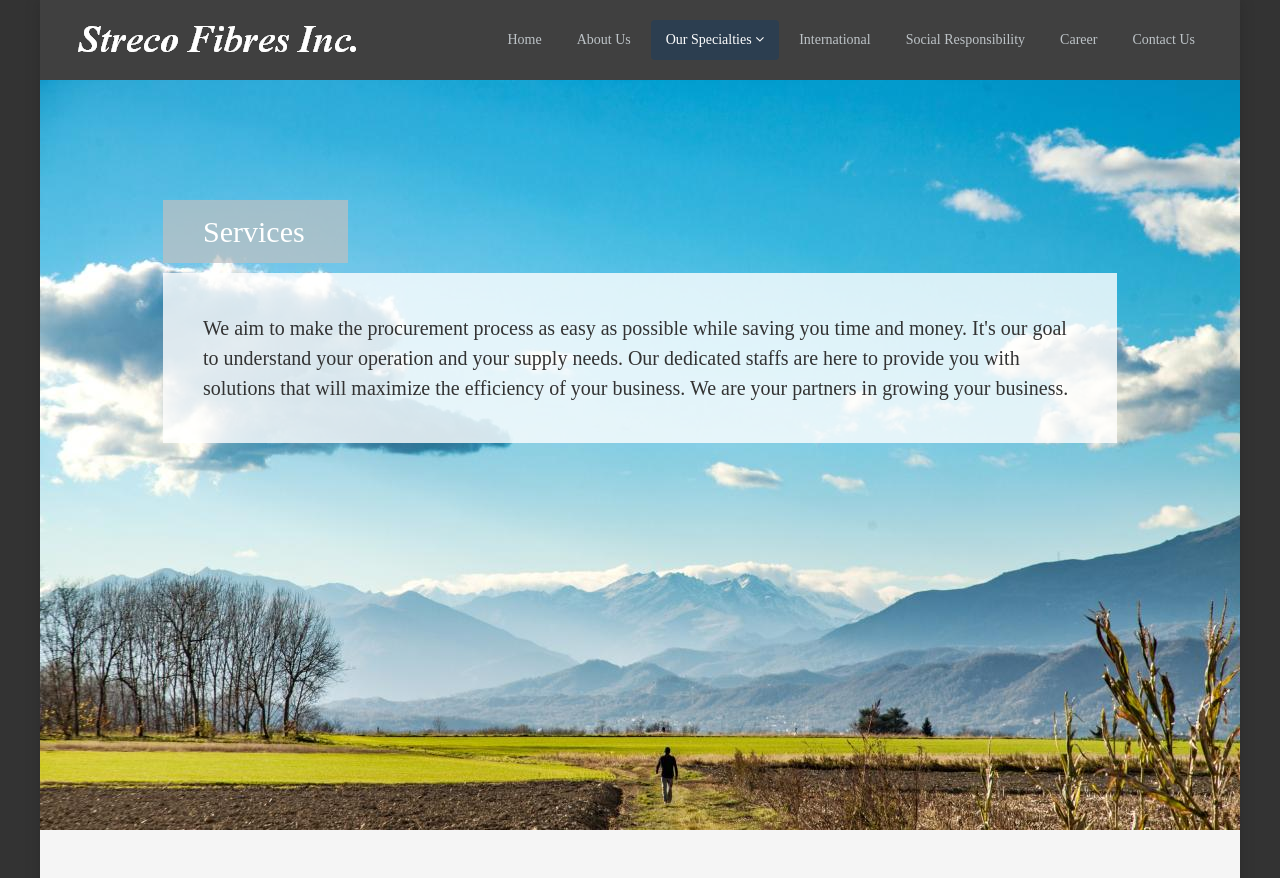Return the bounding box coordinates of the UI element that corresponds to this description: "Testimonial". The coordinates must be given as four float numbers in the range of 0 and 1, [left, top, right, bottom].

None